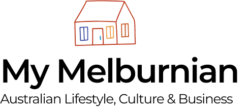Explain what is happening in the image with elaborate details.

The image features the logo for "My Melburnian," a brand that highlights Australian lifestyle, culture, and business. The design prominently displays a colorful, hand-drawn house sketch above the brand name, suggesting a warm and welcoming connection to community and local living. Below the house, in bold, modern typography, the phrase "My Melburnian" is complemented by the tagline "Australian Lifestyle, Culture & Business," emphasizing the brand's focus on celebrating the vibrant aspects of life in Melbourne. This logo represents a blend of creativity and approachability, aligning with the content theme of exploring what makes Melbourne special.